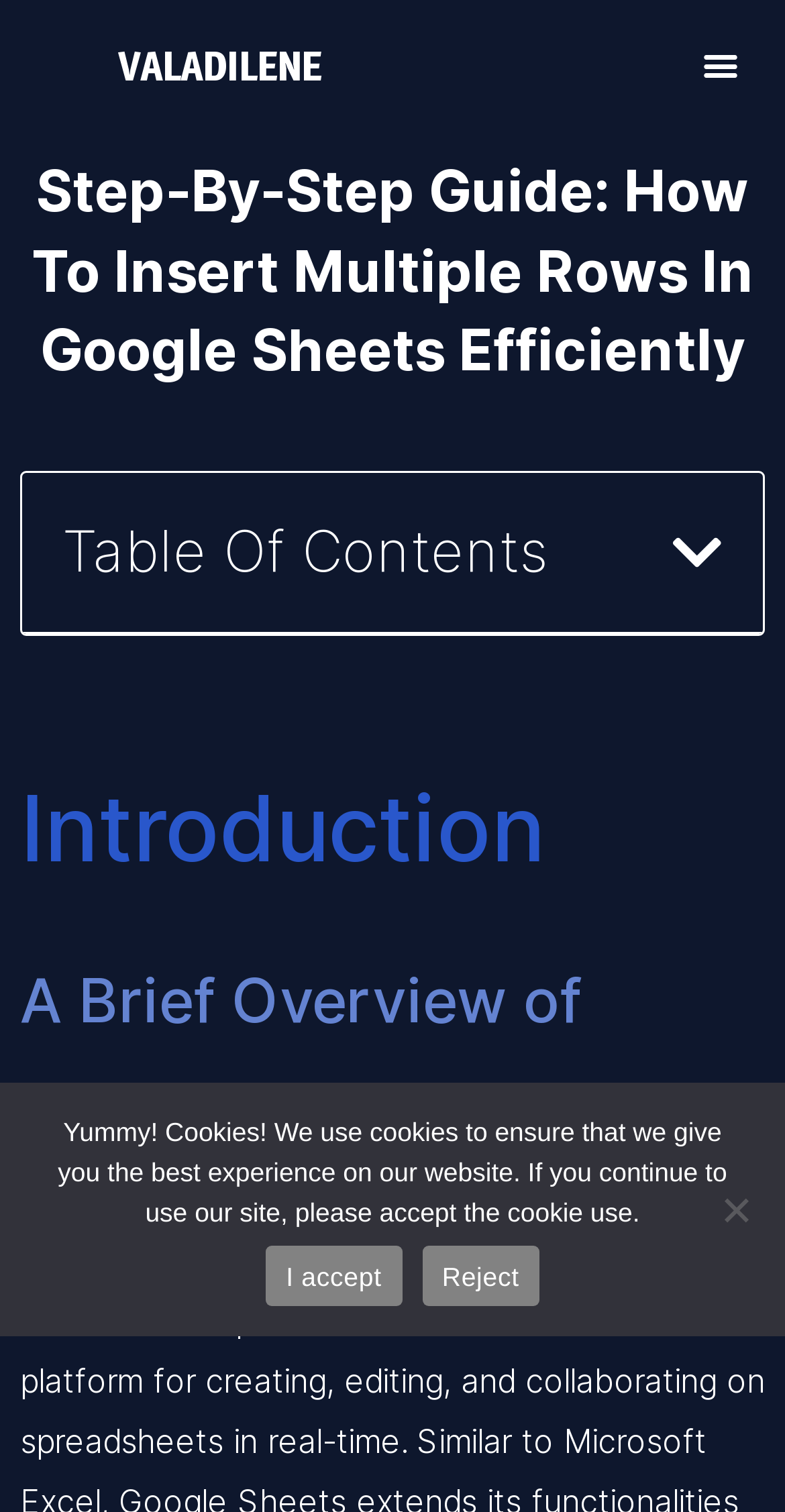What is the main topic of the webpage?
Please provide a single word or phrase based on the screenshot.

Google Sheets